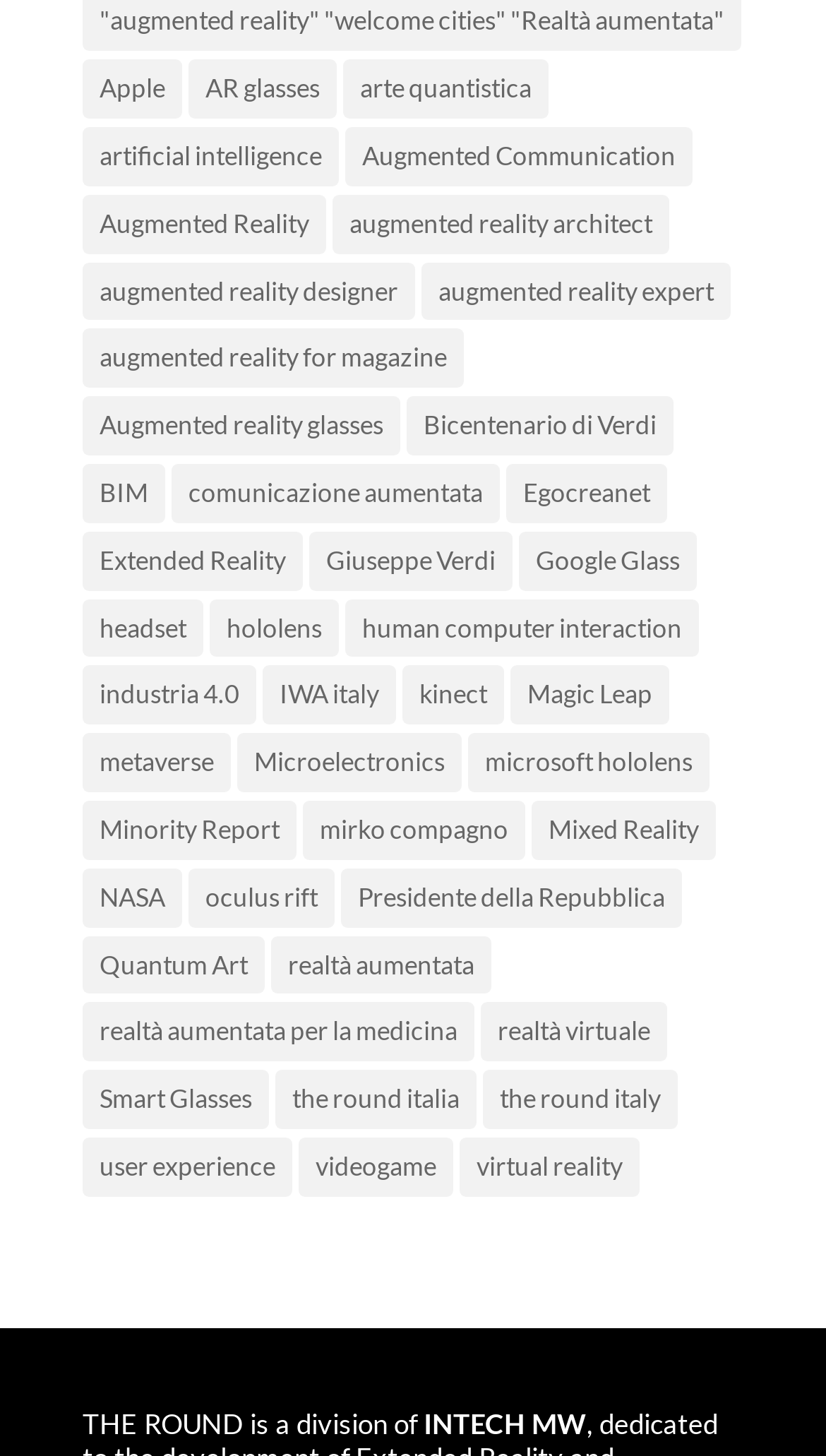Respond to the question below with a single word or phrase:
What is the name of the person with 45 elements?

Mirko Compagno